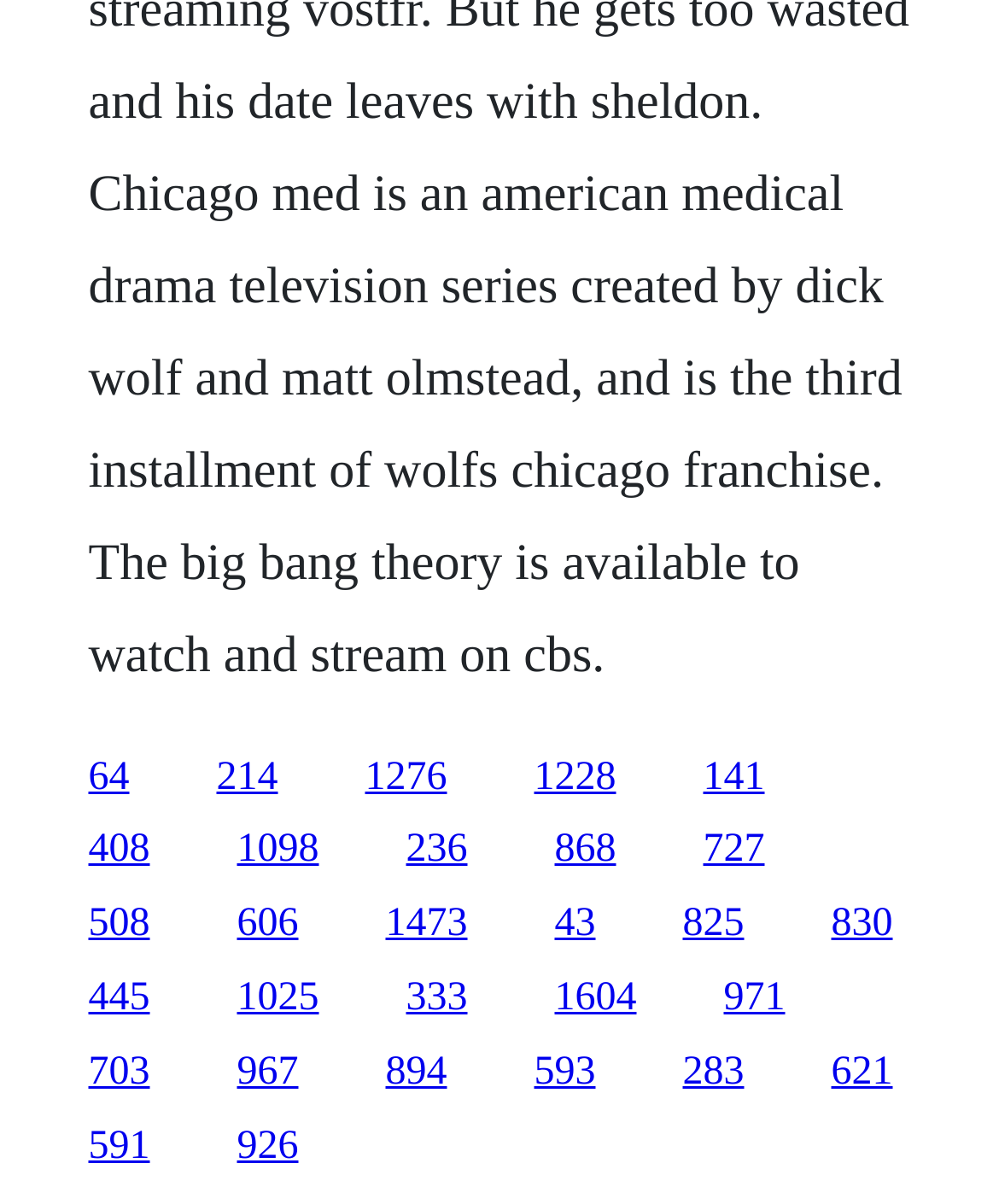Provide a one-word or one-phrase answer to the question:
What is the vertical position of the link '141'?

Above link '408'